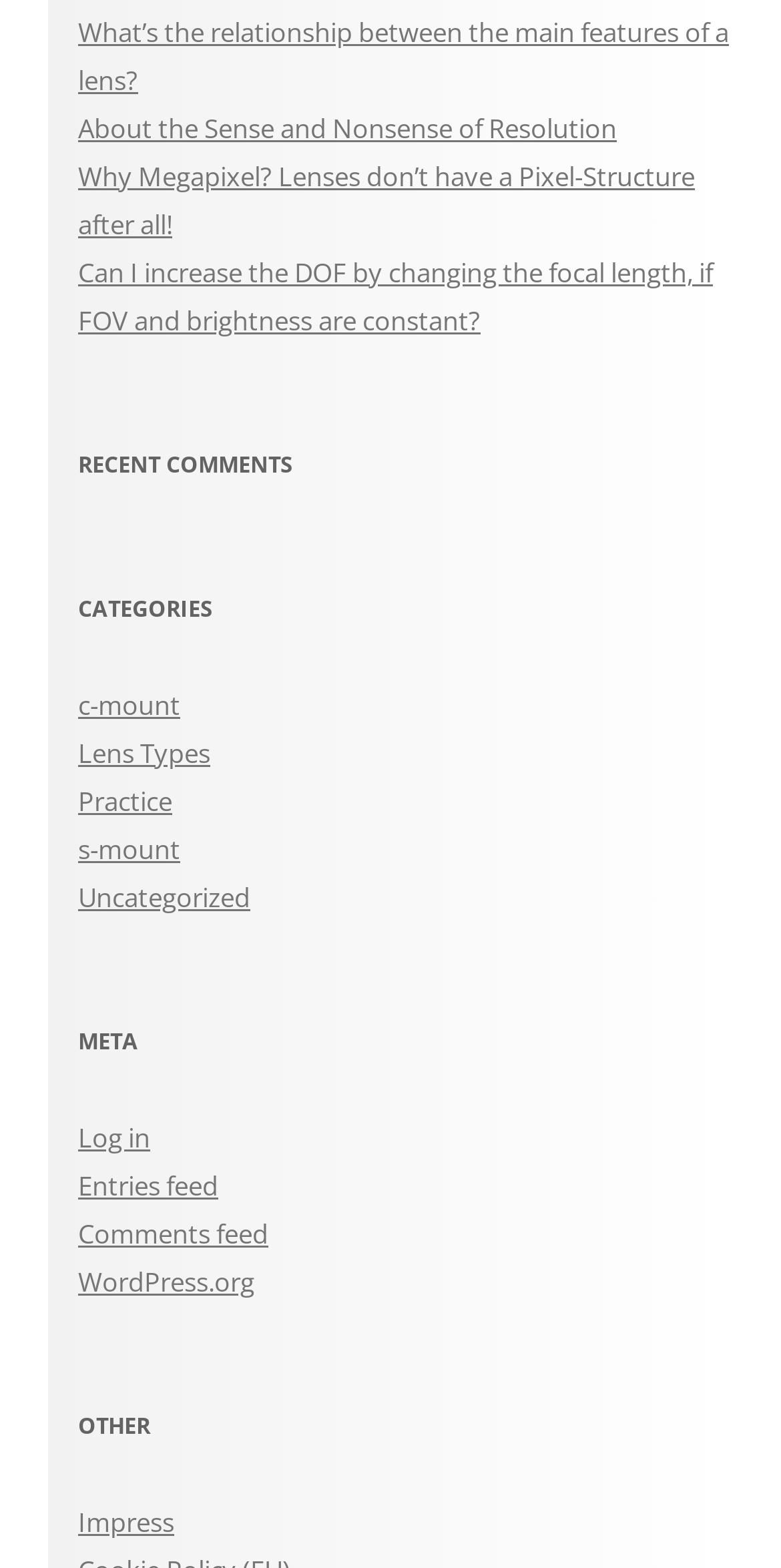Please pinpoint the bounding box coordinates for the region I should click to adhere to this instruction: "Log in to the website".

[0.1, 0.714, 0.192, 0.737]